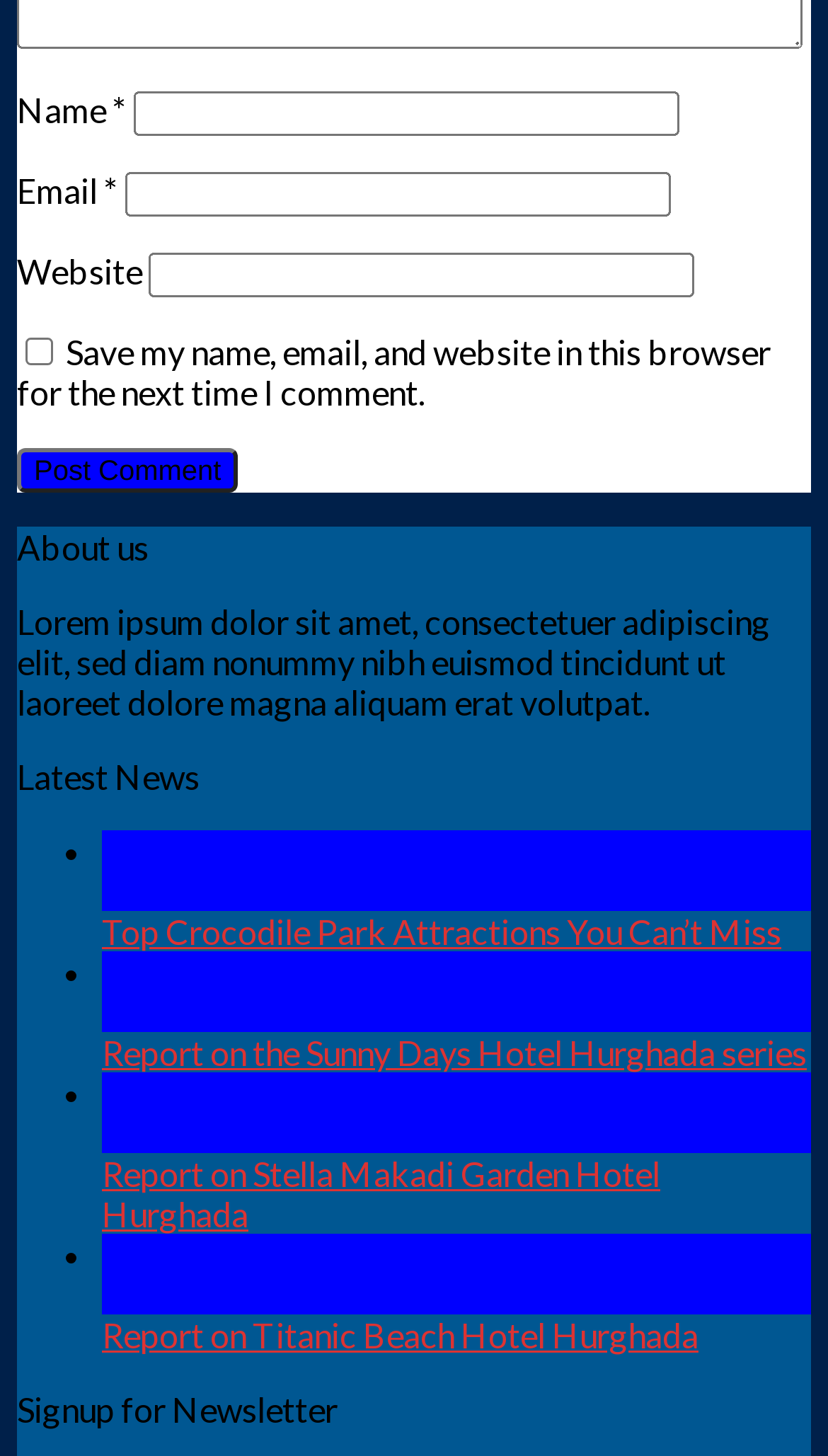Find the bounding box coordinates of the element to click in order to complete this instruction: "Visit the Top Crocodile Park Attractions You Can’t Miss page". The bounding box coordinates must be four float numbers between 0 and 1, denoted as [left, top, right, bottom].

[0.123, 0.626, 0.944, 0.653]